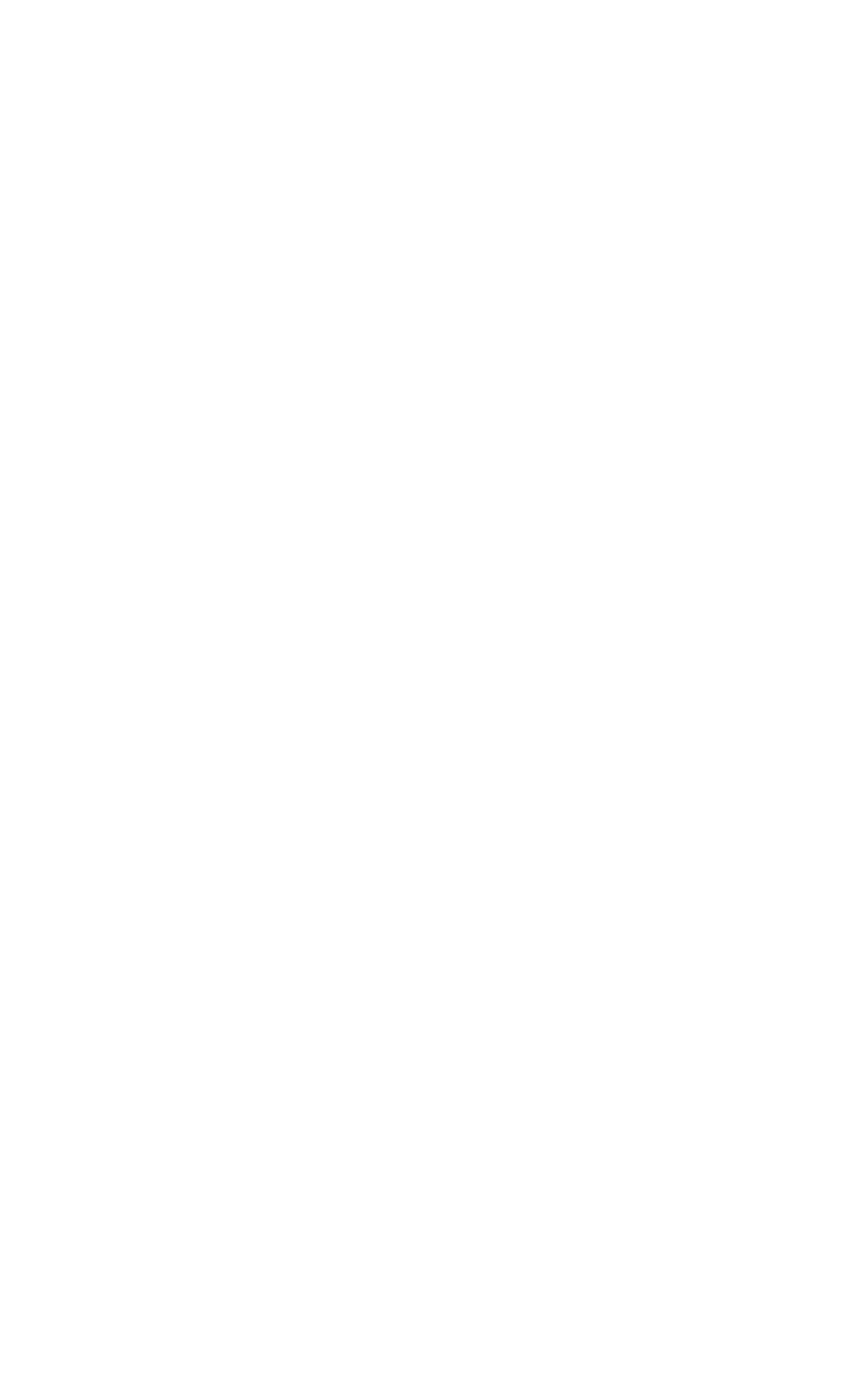Using the webpage screenshot, locate the HTML element that fits the following description and provide its bounding box: "June 2, 2022June 2, 2022".

[0.461, 0.163, 0.695, 0.191]